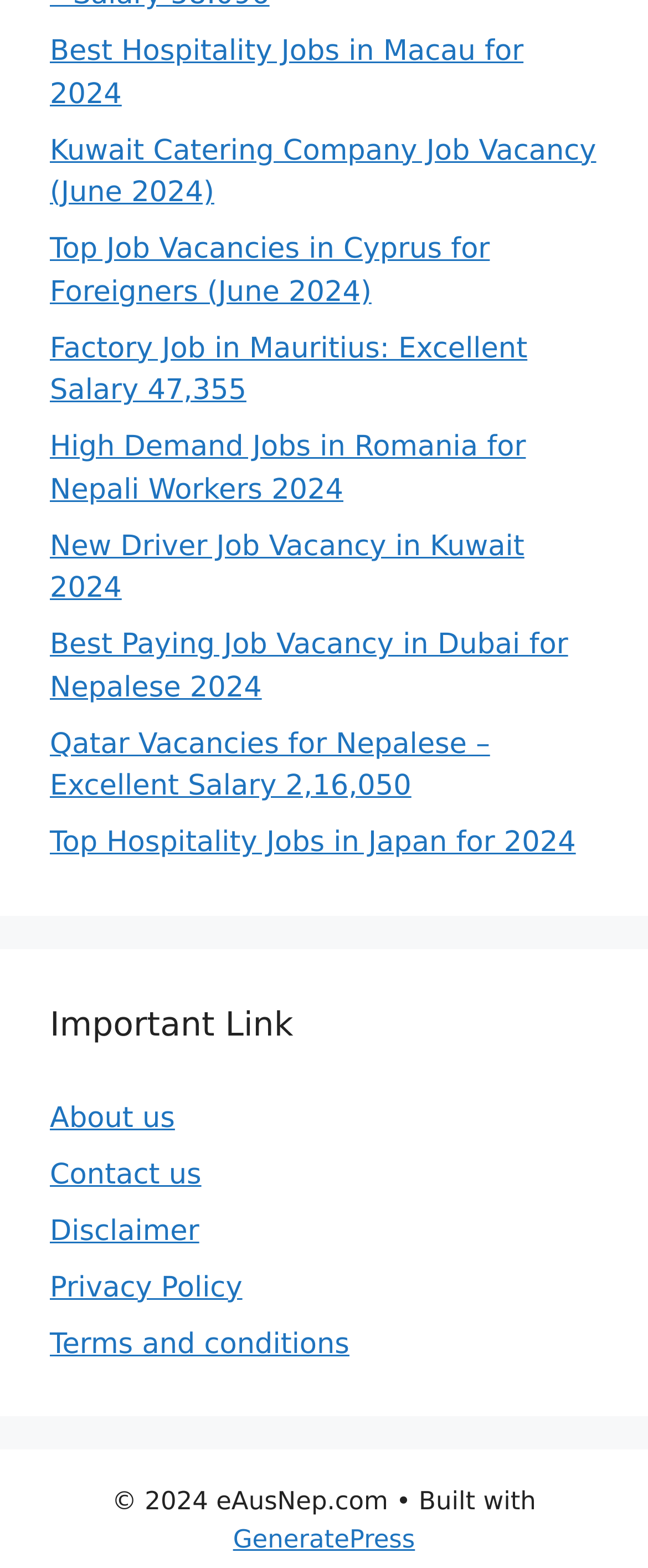Determine the bounding box coordinates of the region that needs to be clicked to achieve the task: "Check terms and conditions".

[0.077, 0.847, 0.539, 0.868]